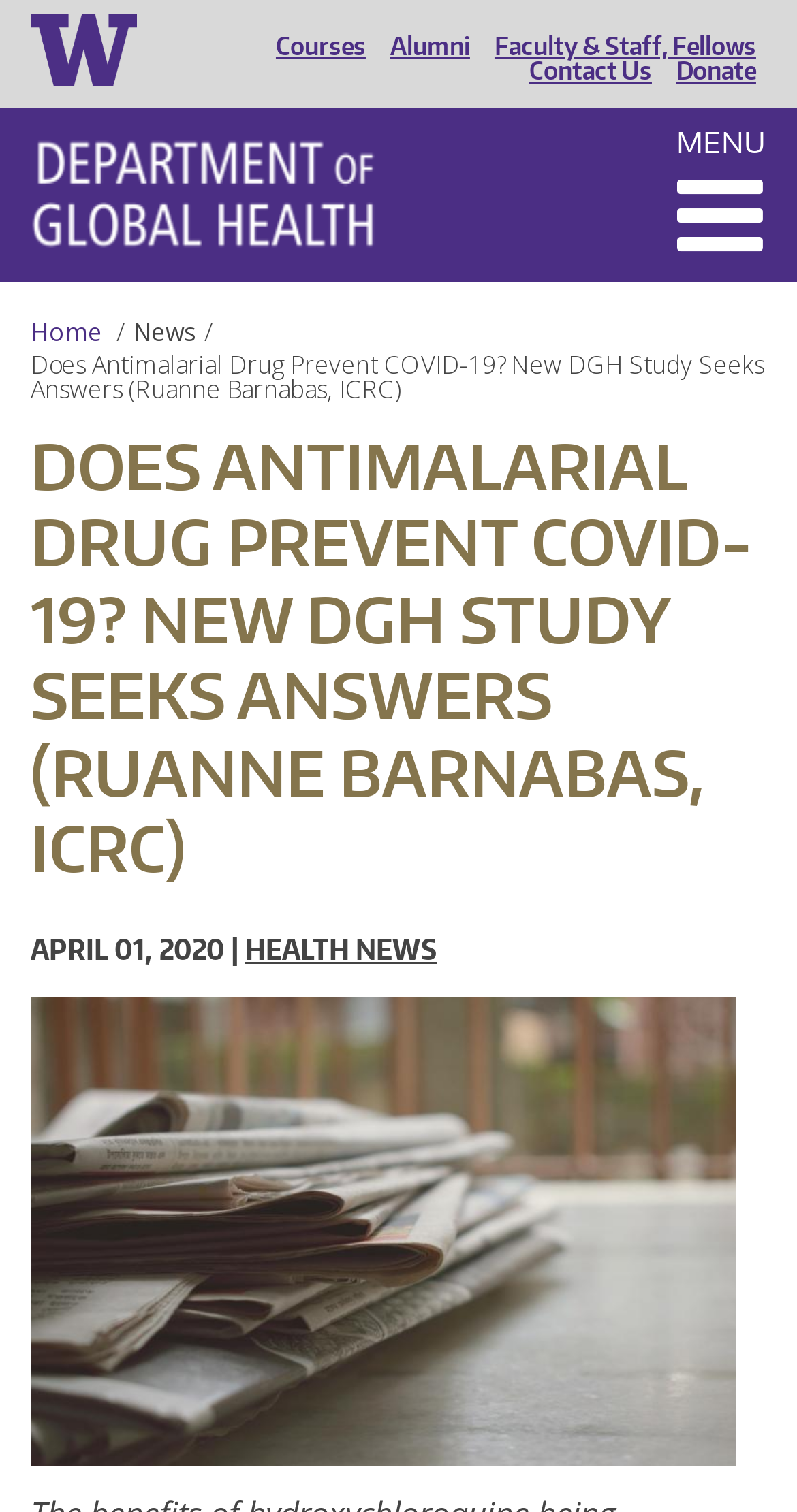Ascertain the bounding box coordinates for the UI element detailed here: "301 strip". The coordinates should be provided as [left, top, right, bottom] with each value being a float between 0 and 1.

None